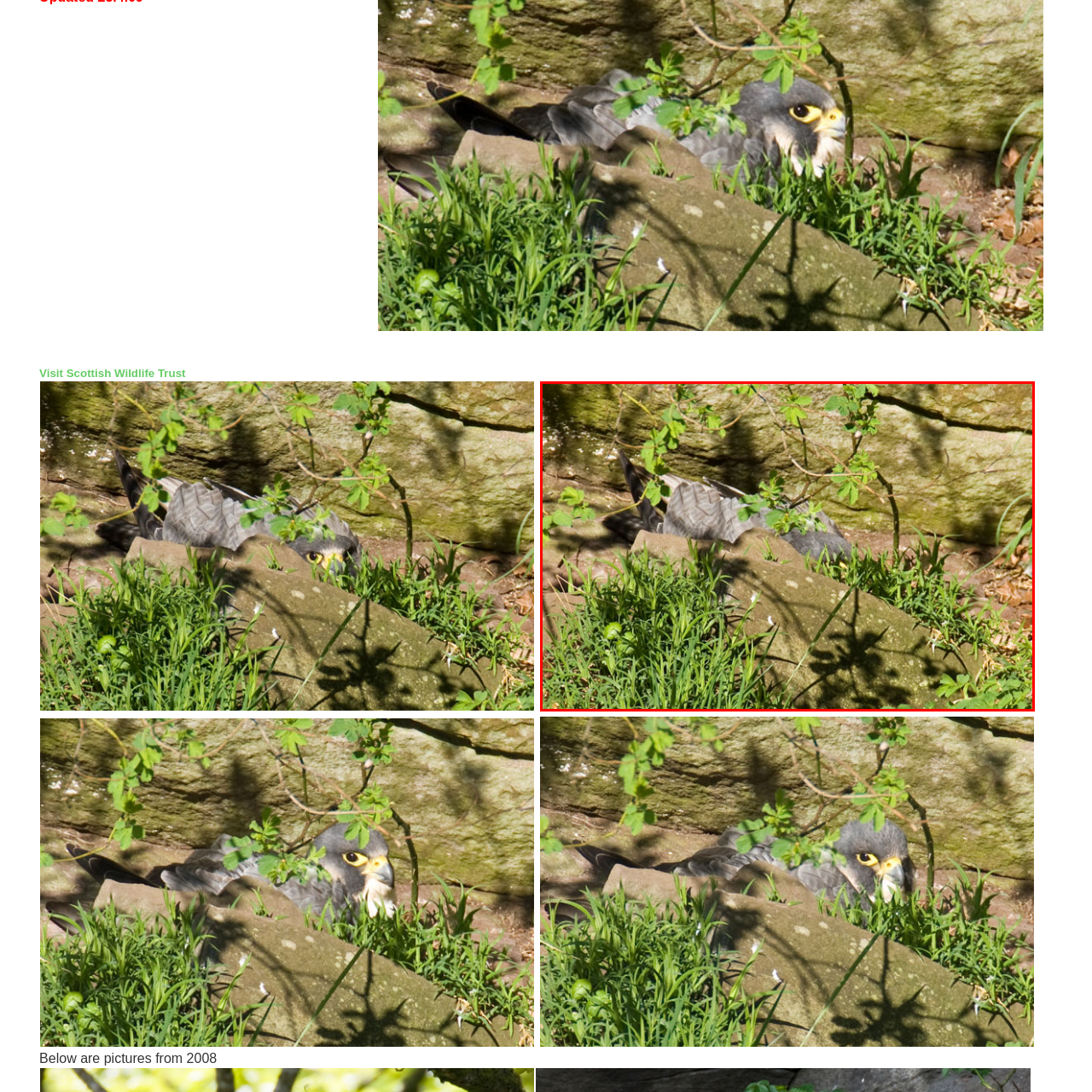Generate an in-depth caption for the image segment highlighted with a red box.

In this serene and lush environment, the image captures a glimpse of wildlife in its natural habitat. The scene features a partially hidden bird nestled among vibrant green grass and foliage, suggesting a moment of rest or observation. The bird's back is visible, showcasing a mottled grey plumage that blends seamlessly with the surrounding rocks and greenery. Sunlight filters through the leaves above, casting gentle shadows on the ground, enhancing the tranquil atmosphere of this outdoor setting. In the background, textured stone walls add depth to the picturesque landscape, hinting at a rich ecosystem alive with the sounds and sights of nature. This snapshot invites viewers to appreciate the beauty of wildlife and the importance of habitats like this, emphasizing conservation efforts and the need for awareness of natural environments.